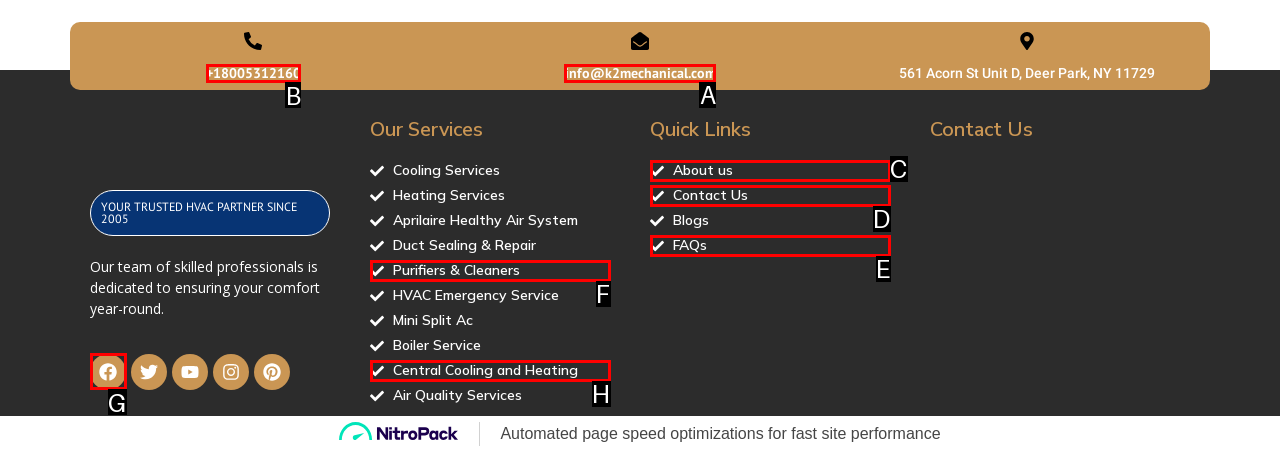Determine which letter corresponds to the UI element to click for this task: Call the phone number
Respond with the letter from the available options.

B